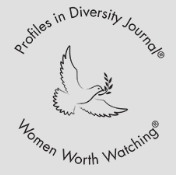Describe every aspect of the image in depth.

The image features a logo for "Profiles in Diversity Journal," highlighting the initiative "Women Worth Watching." The design includes a graceful dove holding an olive branch, symbolizing peace and progress. The text encircles the dove, reinforcing the message of diversity and empowerment within the professional landscape. This logo represents a platform that recognizes and celebrates the achievements of women in leadership roles, aiming to inspire future generations. The use of elegant typography and the serene imagery collectively convey a message of hope, inclusion, and recognition in the pursuit of equity and excellence in various fields.